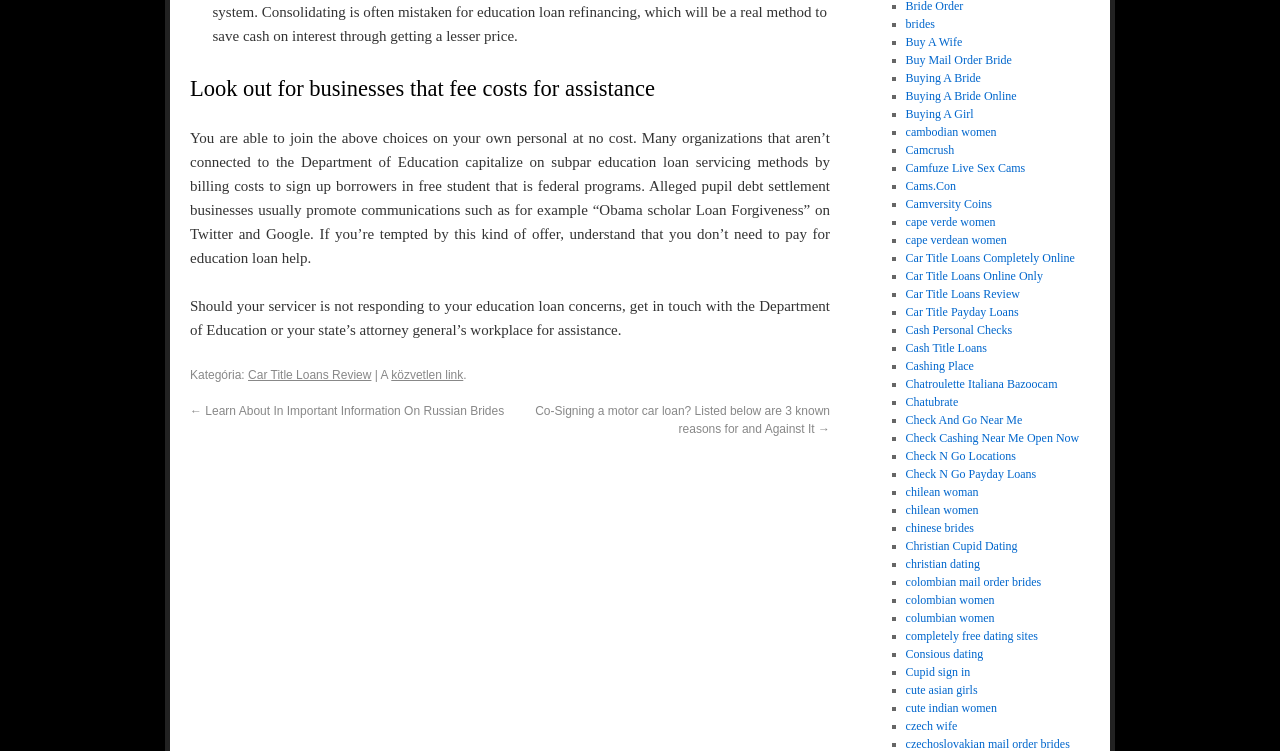Locate the bounding box coordinates of the element that needs to be clicked to carry out the instruction: "Read about 'Co-Signing a car loan? Listed below are 3 known reasons for and Against It'". The coordinates should be given as four float numbers ranging from 0 to 1, i.e., [left, top, right, bottom].

[0.418, 0.538, 0.648, 0.58]